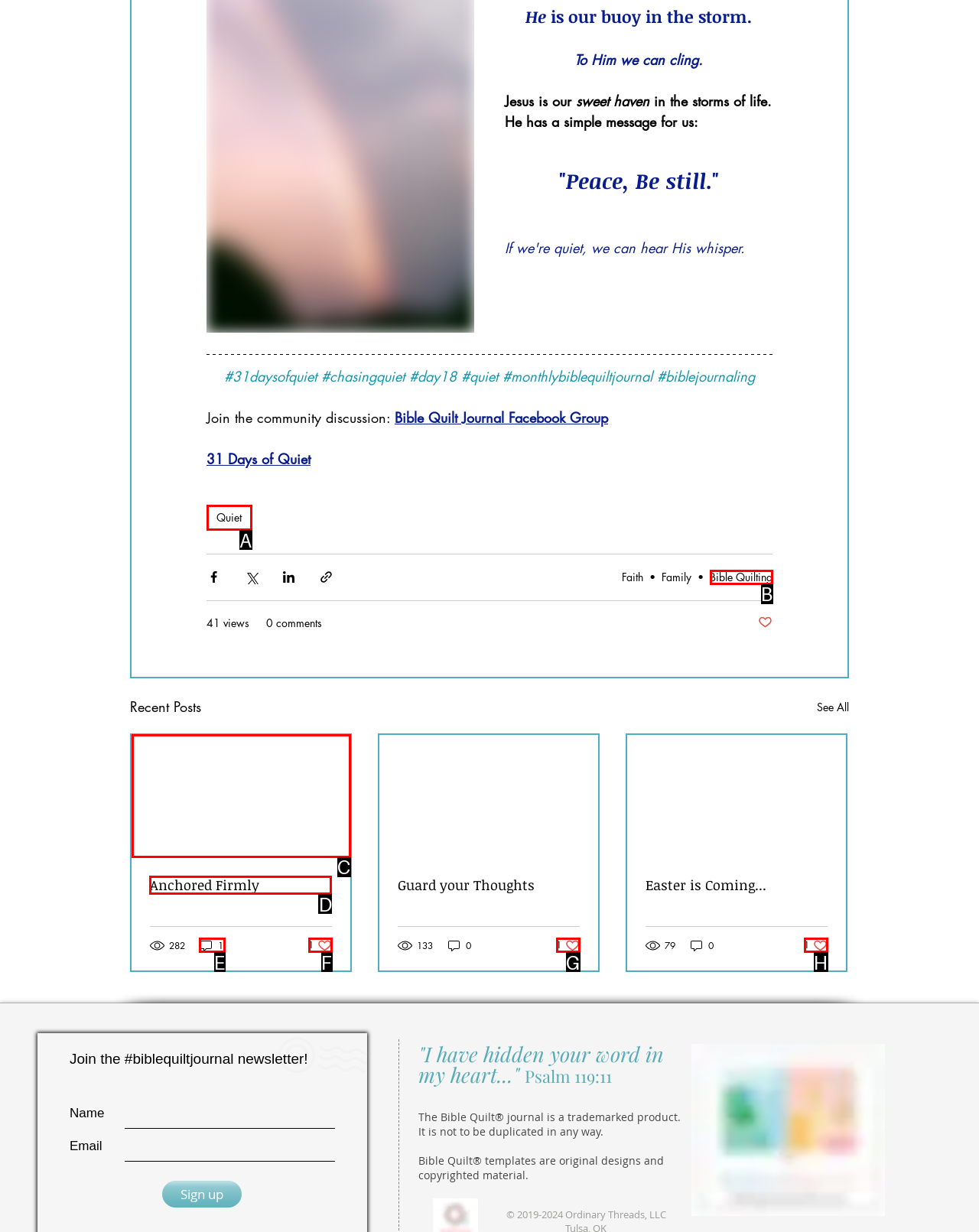To achieve the task: Read the post 'Anchored Firmly', indicate the letter of the correct choice from the provided options.

D